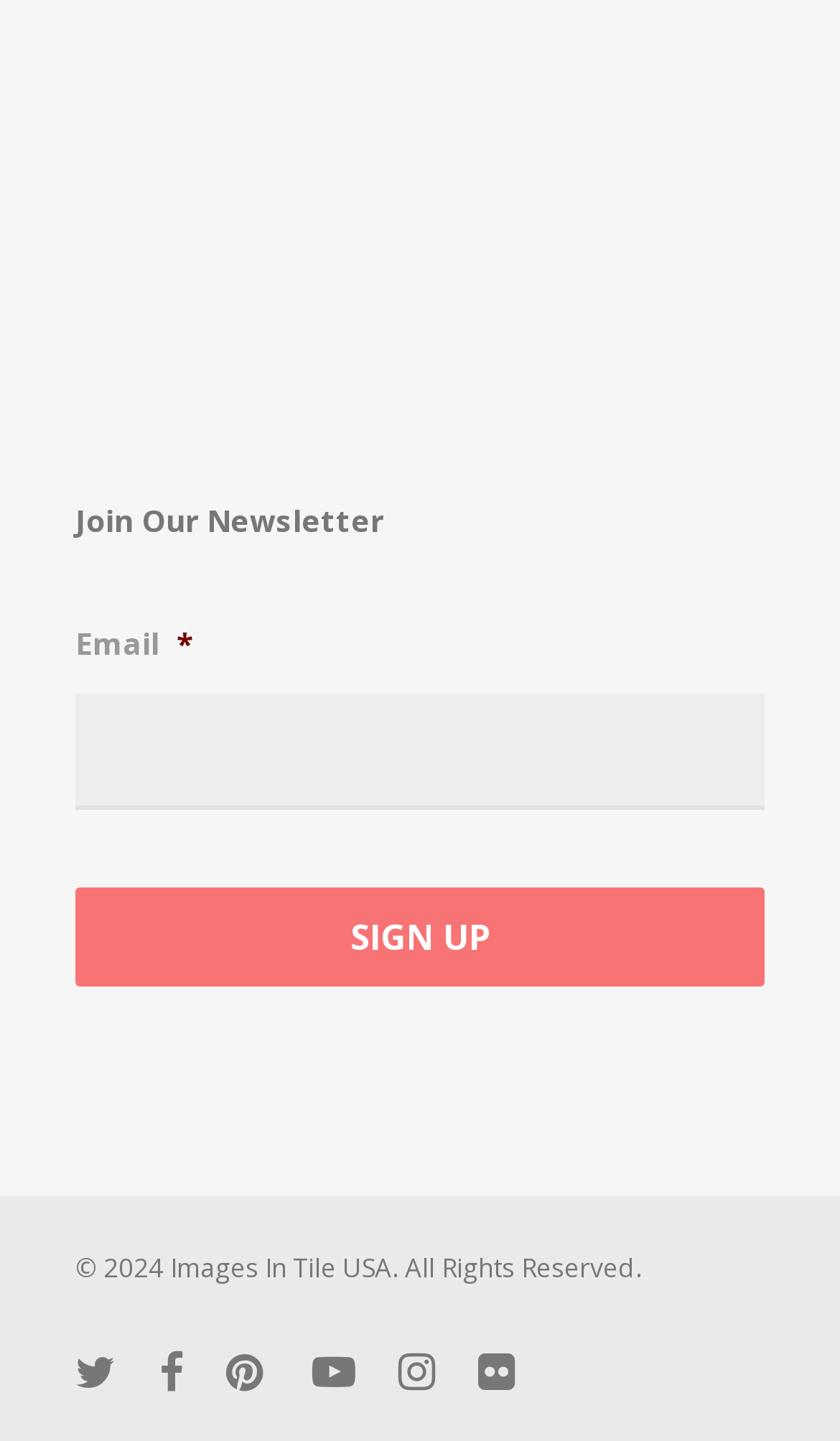Please answer the following question using a single word or phrase: 
How many social media links are there?

6